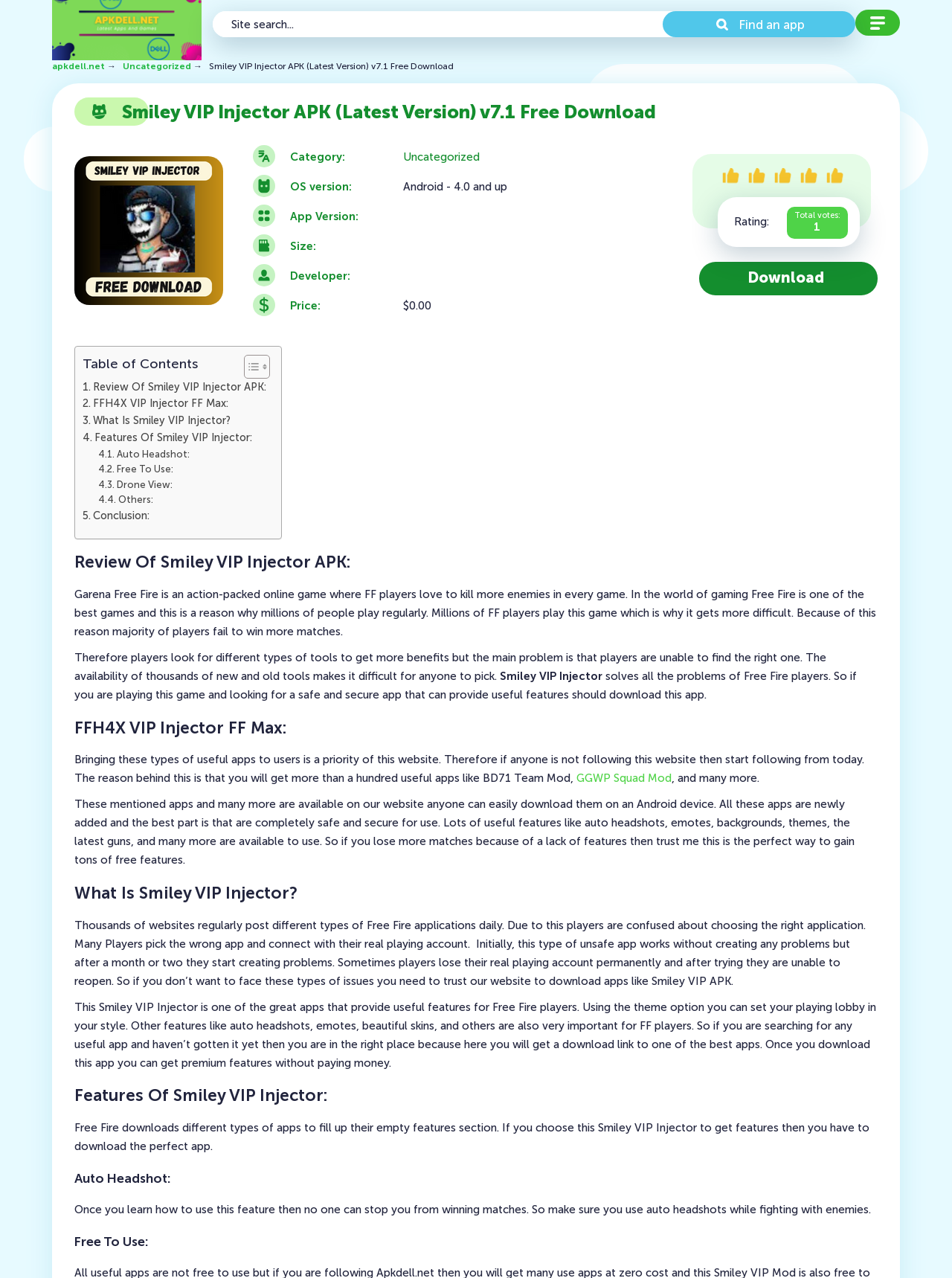Please locate the UI element described by "4" and provide its bounding box coordinates.

[0.836, 0.13, 0.863, 0.15]